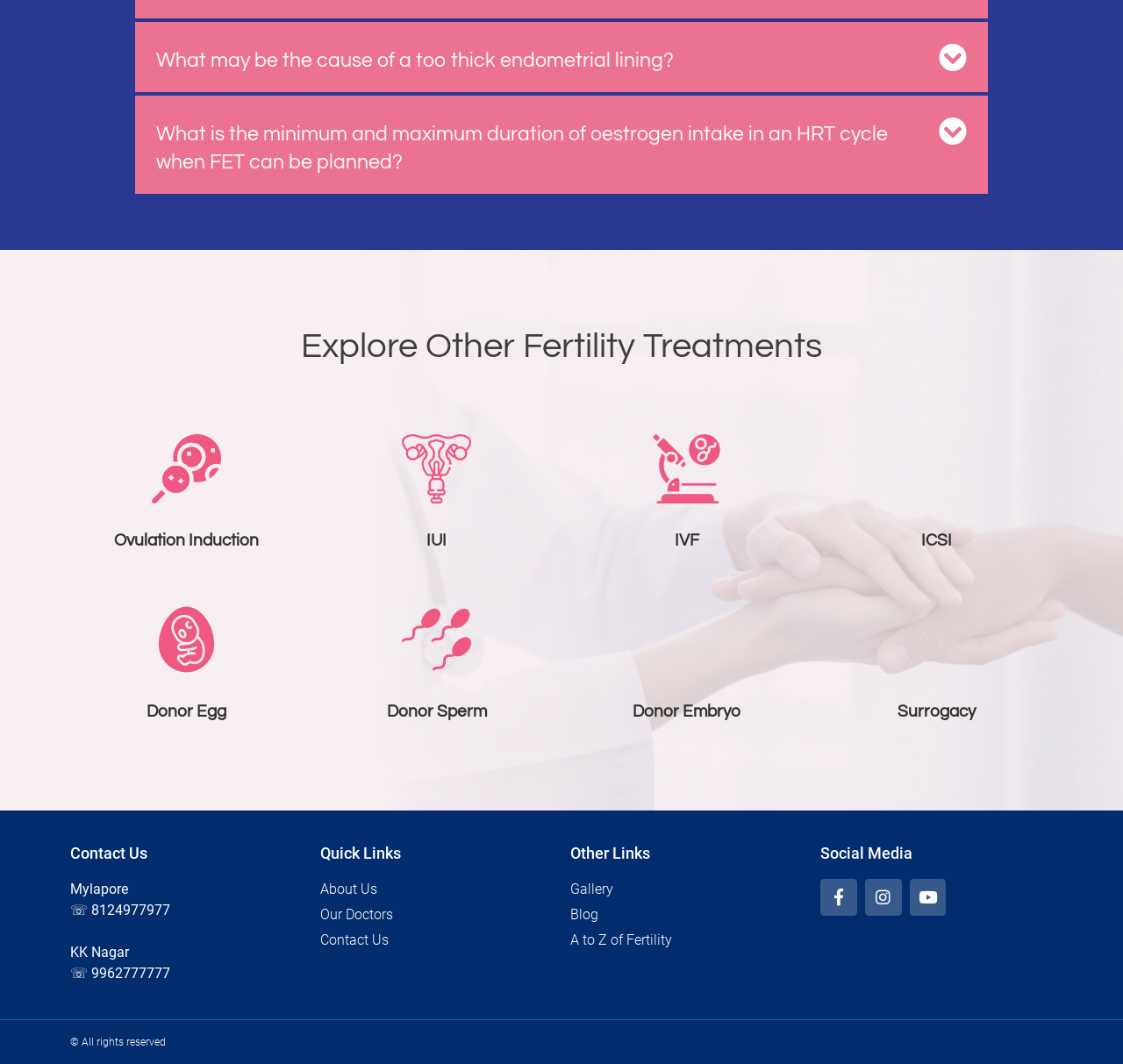Please answer the following question using a single word or phrase: 
What is the topic of the first tab?

Endometrial lining